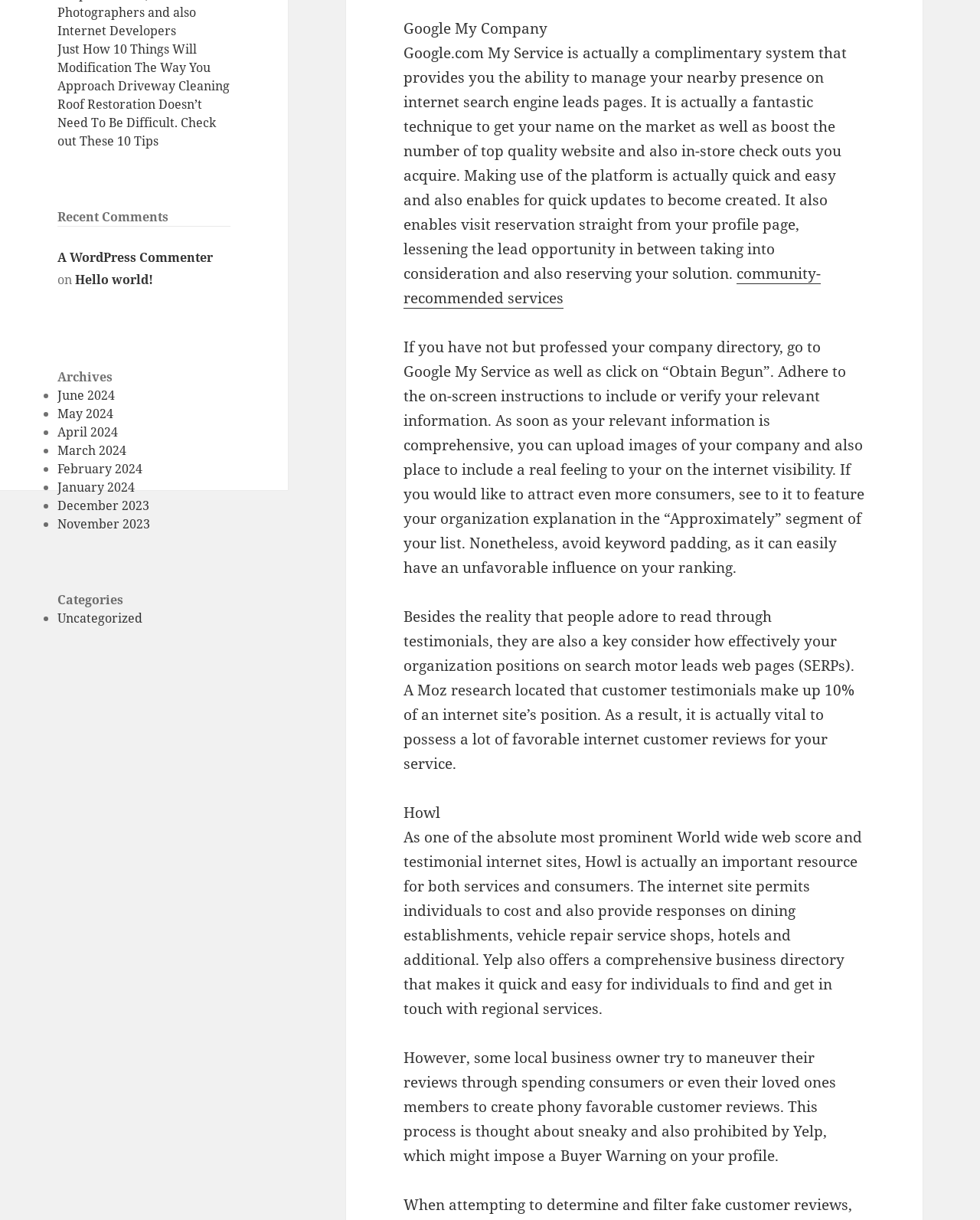Find the bounding box of the UI element described as follows: "A WordPress Commenter".

[0.059, 0.204, 0.217, 0.218]